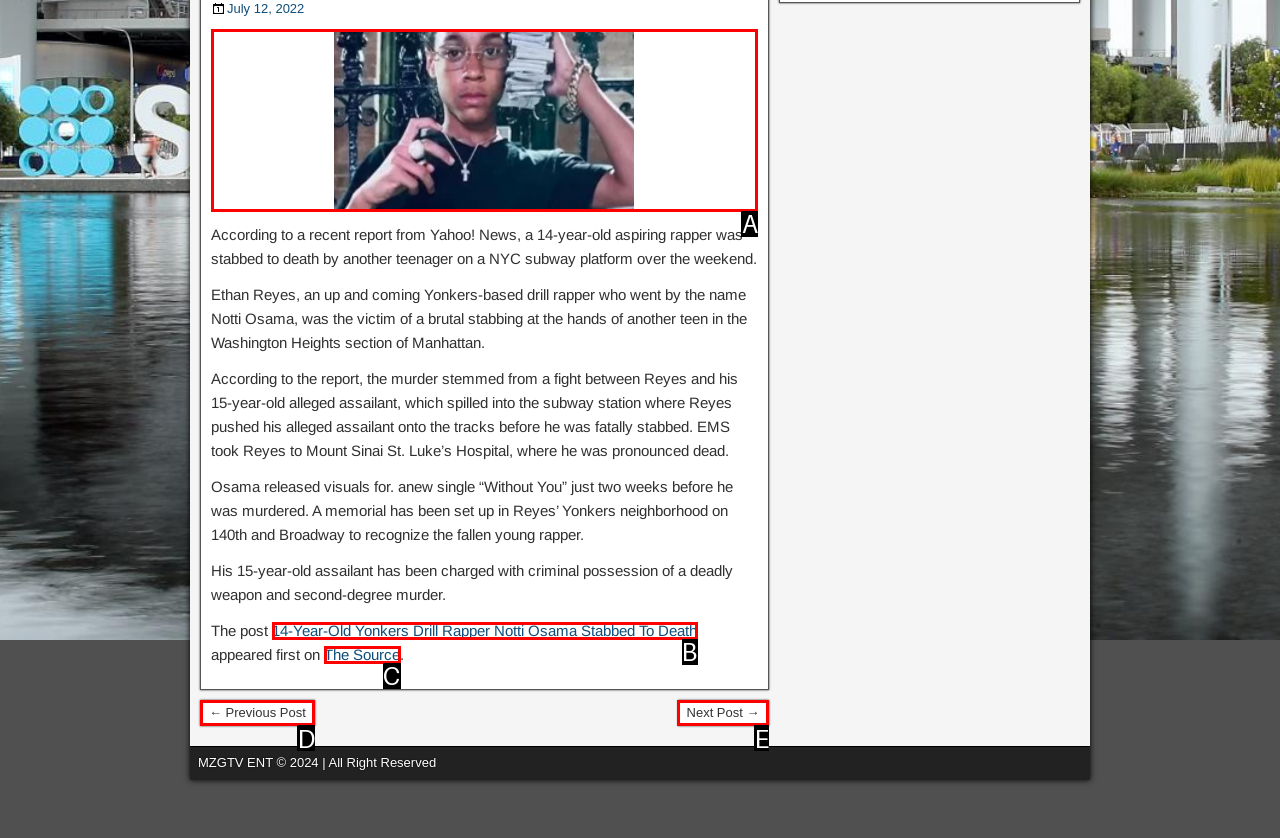Please determine which option aligns with the description: Next Post →. Respond with the option’s letter directly from the available choices.

E